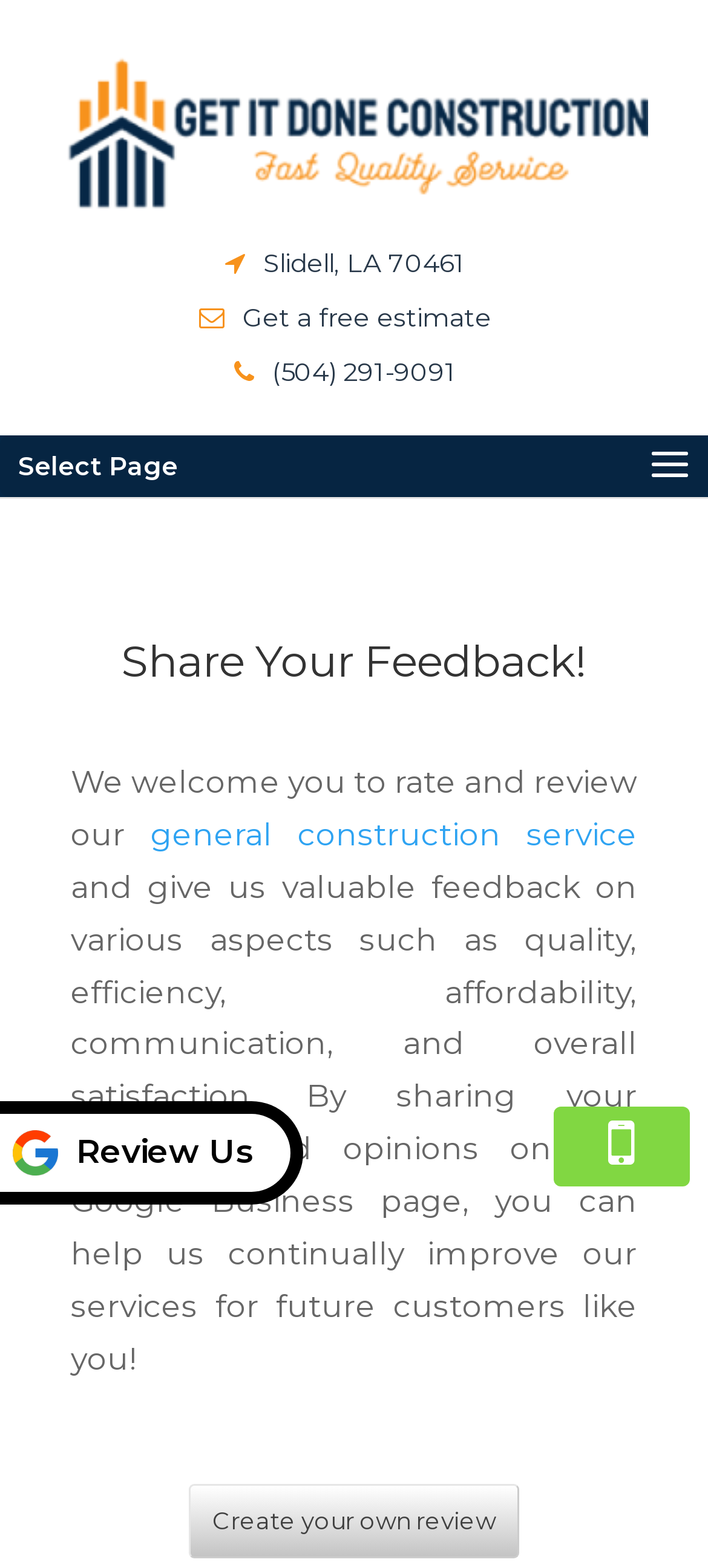Create a full and detailed caption for the entire webpage.

The webpage is about Get It Done Construction LLC, a general construction service provider based in Slidell, LA, 70461. At the top, there is a logo of the company, which is an image with the company name "Get It Done Construction LLC" and a link to the company's website. Below the logo, the company's location "Slidell, LA 70461" is displayed.

On the top-right side, there are two links: one for getting a free estimate, represented by an icon, and another for contacting the company via phone number "(504) 291-9091", represented by a phone icon. 

On the left side, there is a menu with a "Select Page" option. Below the menu, a heading "Share Your Feedback!" is displayed, followed by a paragraph of text that invites users to rate and review the company's general construction service. The paragraph also explains the importance of sharing feedback to help the company improve its services.

There is a link to the company's Google Business page, where users can share their thoughts and opinions on various aspects of the company's service. Below this, a call-to-action "Create your own review" is displayed.

On the bottom-left side, there is a "Review Us" link with a star icon, which likely leads to a review submission page. On the bottom-right side, there is another link, but its purpose is unclear.